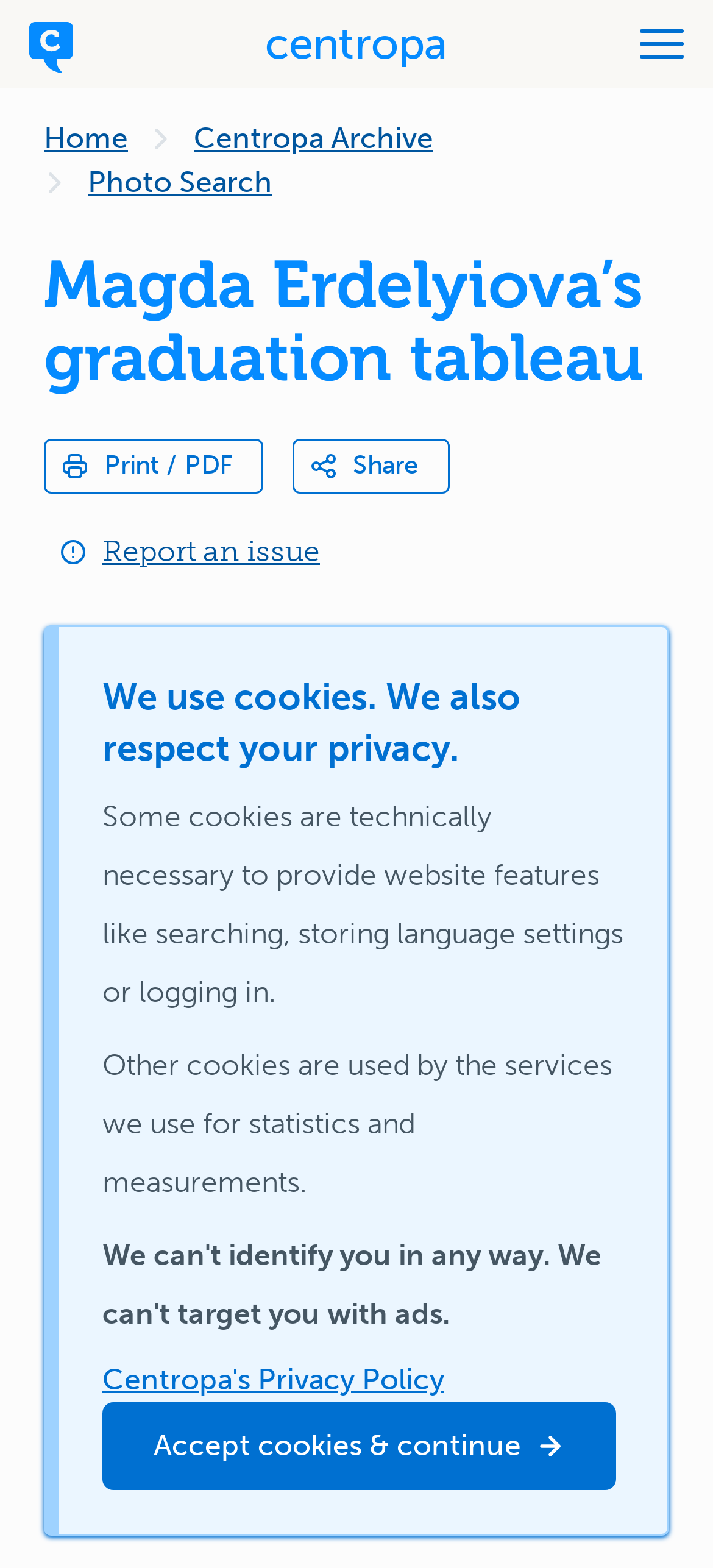Please determine the bounding box coordinates of the area that needs to be clicked to complete this task: 'open menu'. The coordinates must be four float numbers between 0 and 1, formatted as [left, top, right, bottom].

[0.856, 0.0, 1.0, 0.056]